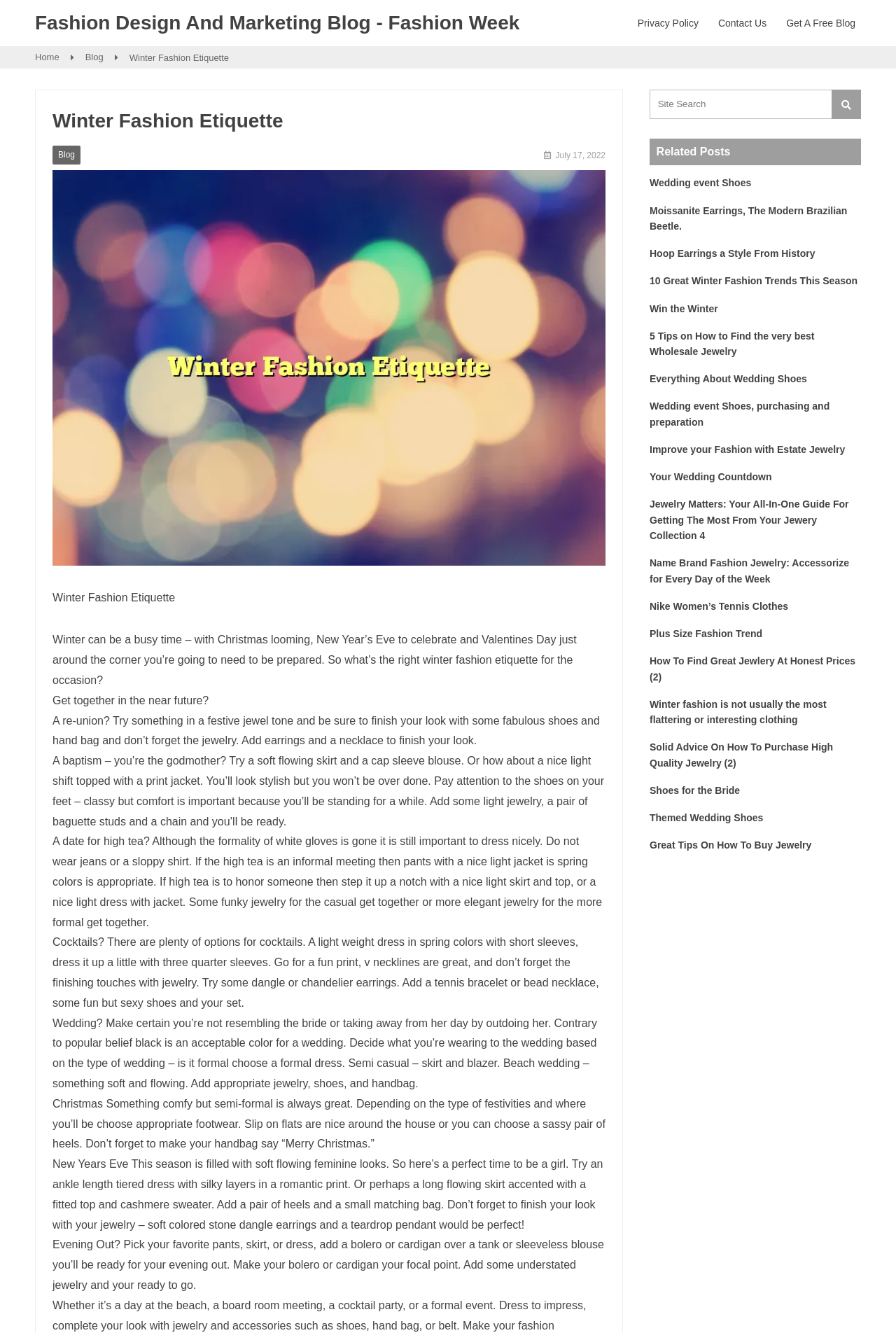Could you please study the image and provide a detailed answer to the question:
How many related posts are listed at the bottom of the page?

At the bottom of the page, there is a section labeled 'Related Posts' that lists 17 links to other blog posts. These posts are likely related to winter fashion and etiquette, and are provided as additional resources for readers.